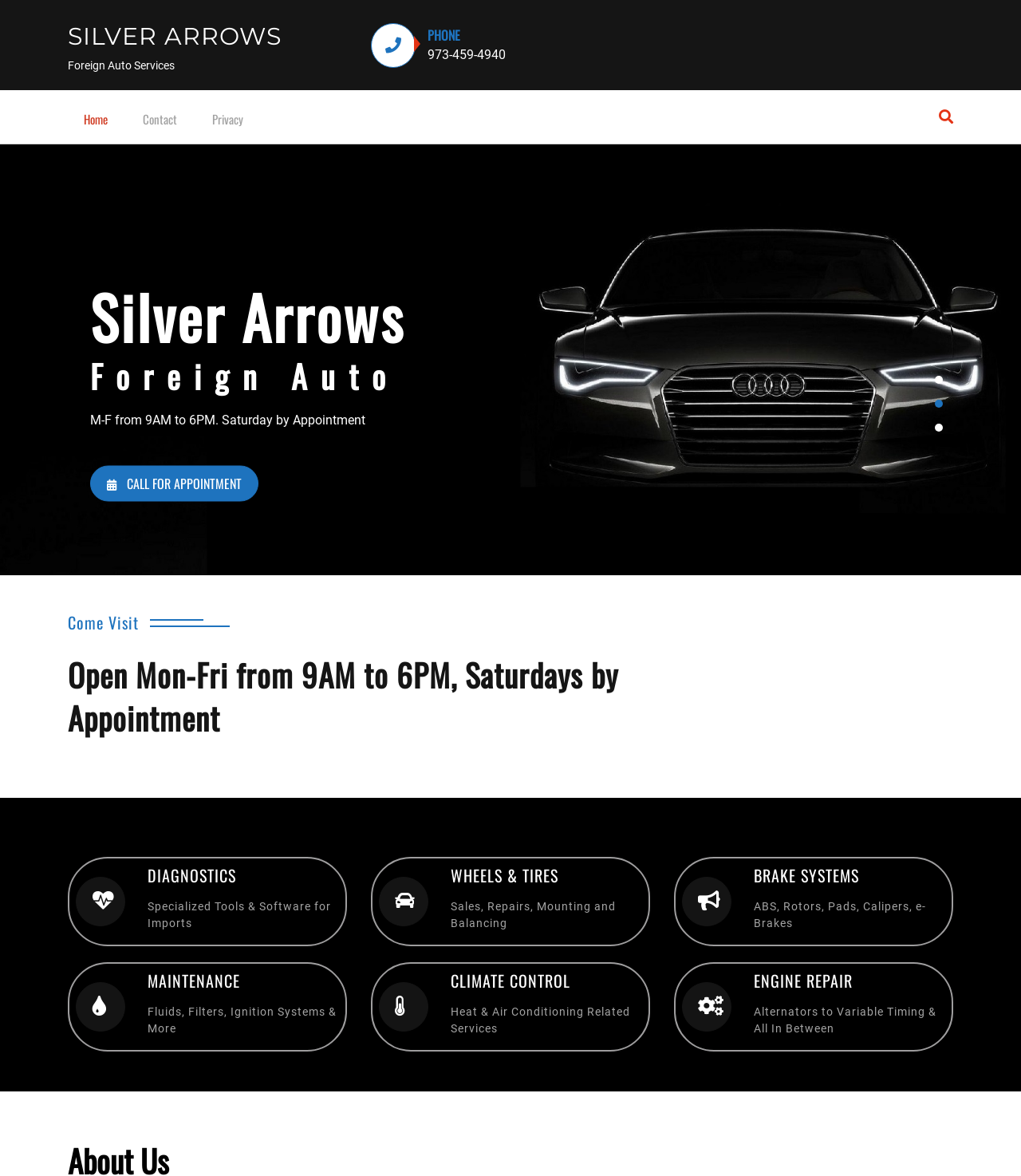Please specify the bounding box coordinates in the format (top-left x, top-left y, bottom-right x, bottom-right y), with all values as floating point numbers between 0 and 1. Identify the bounding box of the UI element described by: Privacy

[0.208, 0.096, 0.238, 0.106]